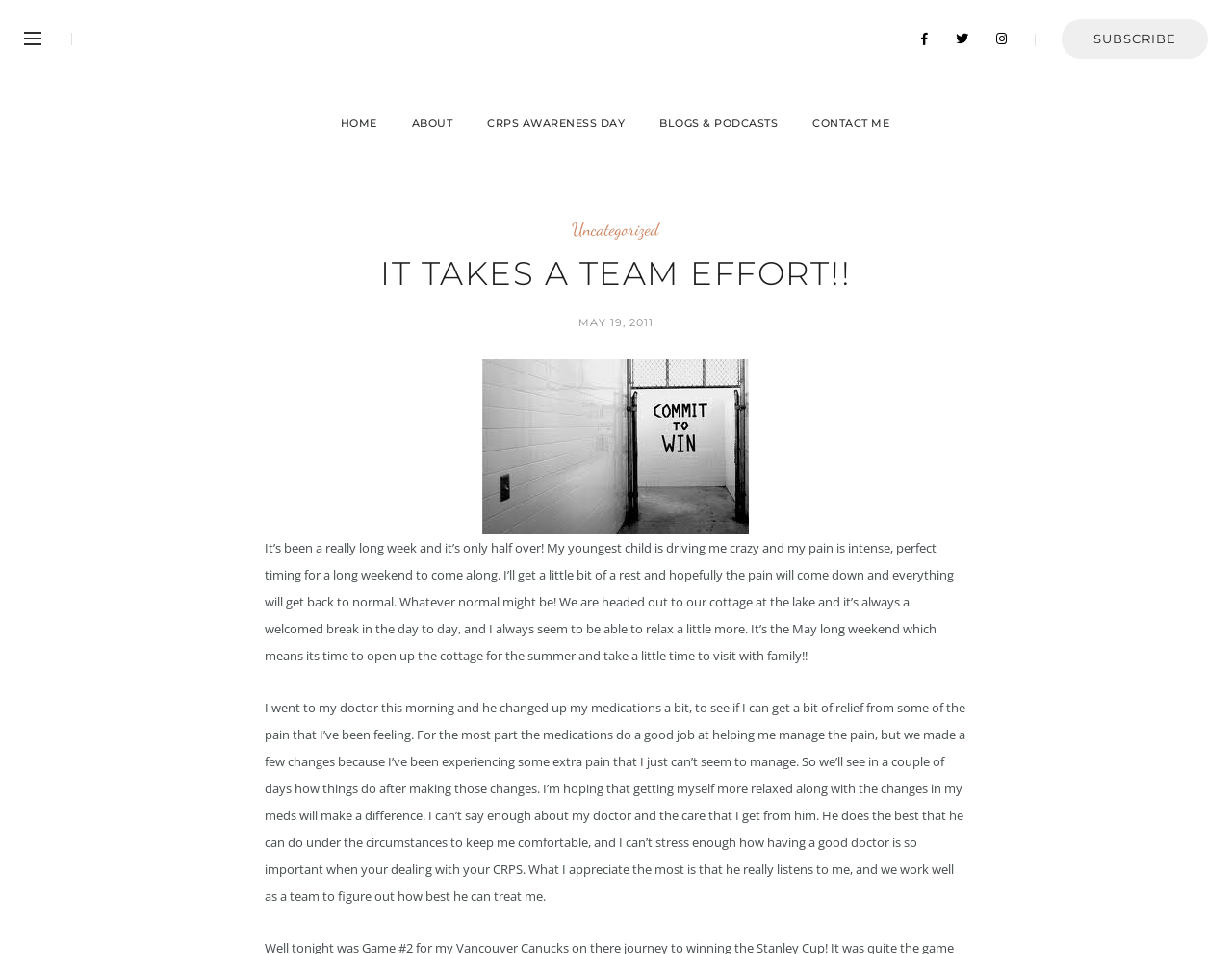Explain the contents of the webpage comprehensively.

The webpage is about living with chronic pain, specifically focusing on the author's personal experience with Complex Regional Pain Syndrome (CRPS). At the top of the page, there is a navigation menu with links to "HOME", "ABOUT", "CRPS AWARENESS DAY", "BLOGS & PODCASTS", and "CONTACT ME". Below the navigation menu, there is a header section with a title "IT TAKES A TEAM EFFORT!!" and a link to "Uncategorized".

The main content of the page is a blog post, which is divided into two sections. The first section is a brief introduction to the author's current situation, mentioning that they are having a tough week and are looking forward to a long weekend at their cottage. The second section is about the author's visit to their doctor, where they discuss changes to their medication to manage their pain.

There are also several icons and images on the page, including social media links and a picture that appears to be related to the blog post. The page has a simple and clean layout, with a focus on the author's personal story and experiences living with chronic pain.